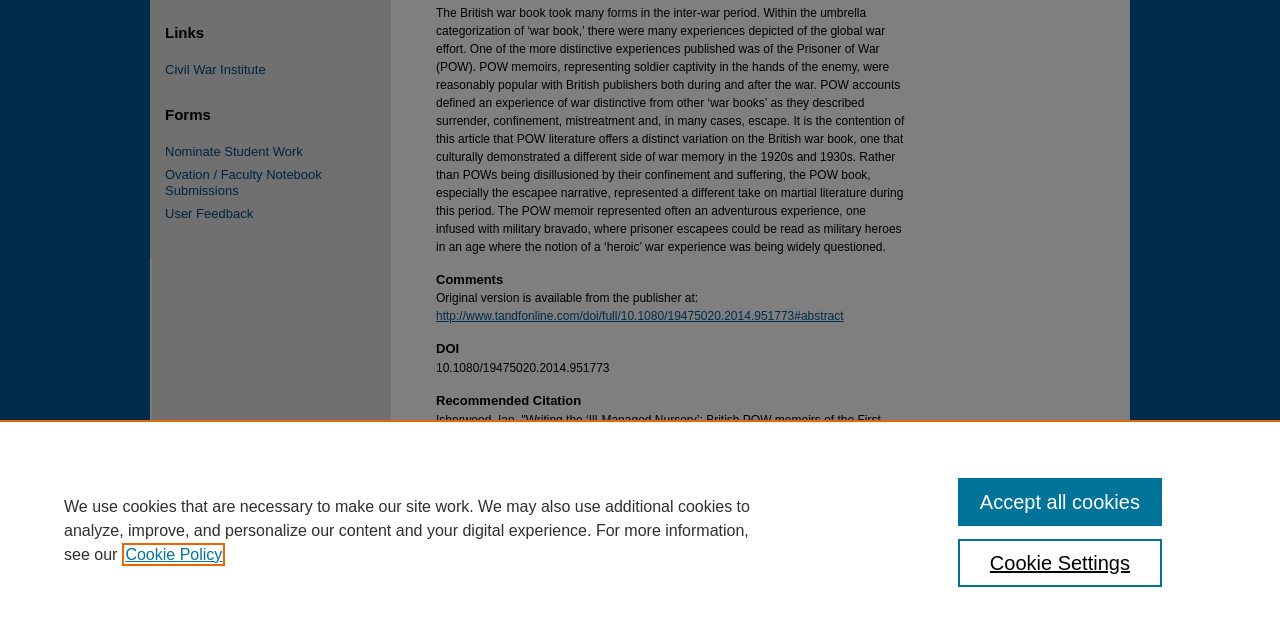Given the description of the UI element: "Elsevier - Digital Commons", predict the bounding box coordinates in the form of [left, top, right, bottom], with each value being a float between 0 and 1.

[0.117, 0.812, 0.305, 0.929]